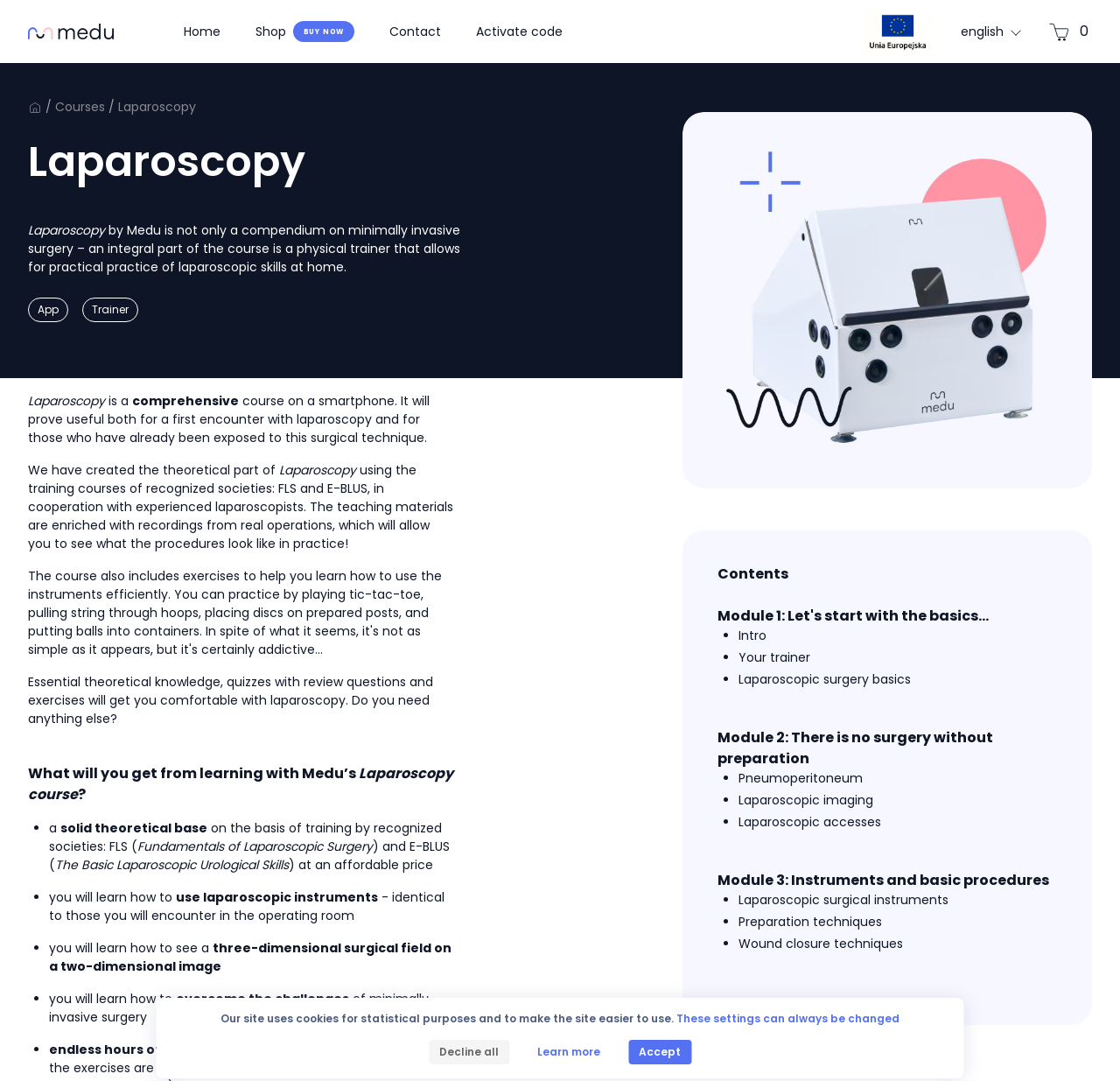What is the purpose of the image at coordinates [0.609, 0.104, 0.975, 0.452]?
Based on the screenshot, give a detailed explanation to answer the question.

I found the answer by assuming that the image is used to illustrate a concept or idea related to the course, as it is placed within the course content section of the webpage.